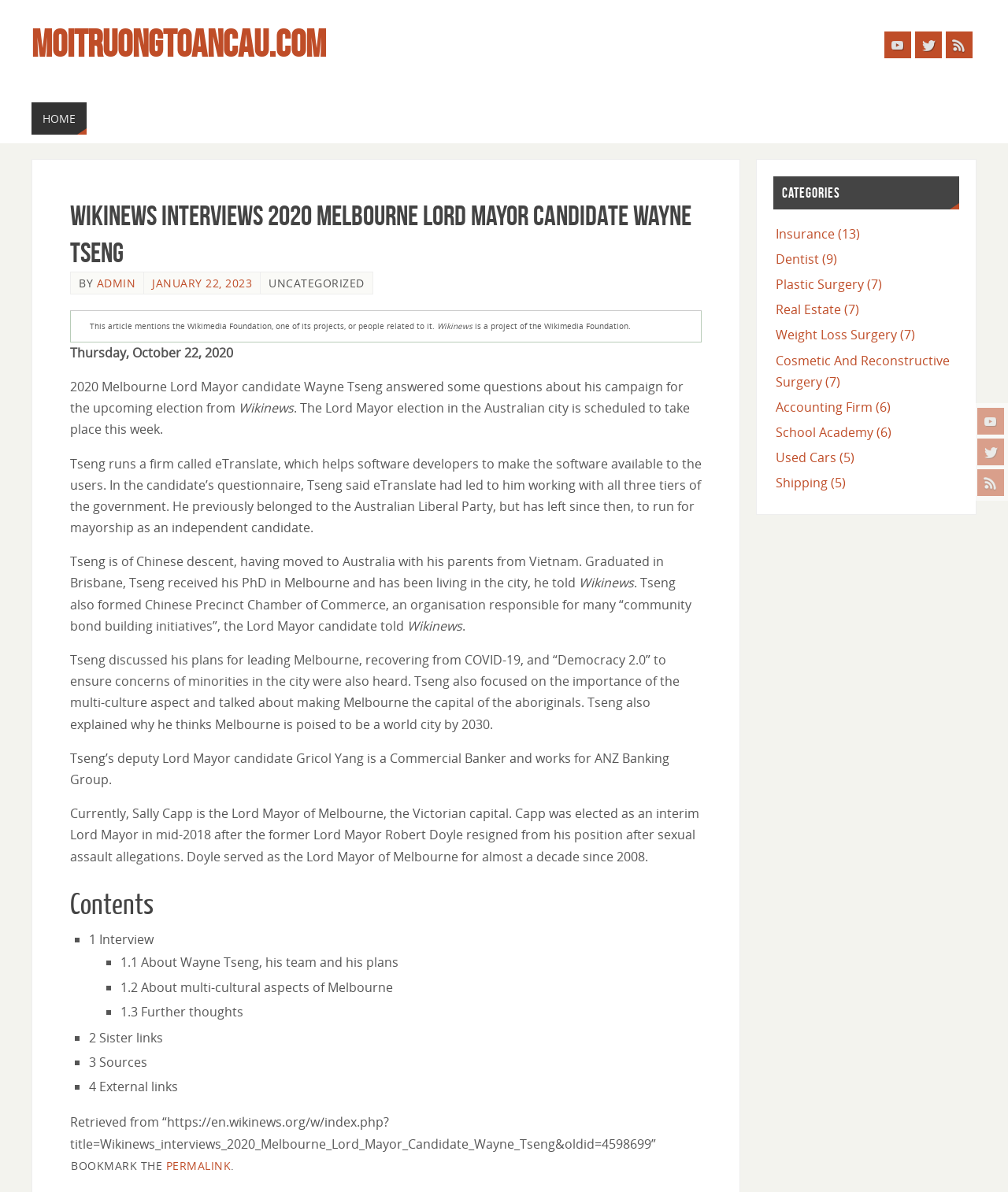What is the name of the company founded by Wayne Tseng?
Answer with a single word or short phrase according to what you see in the image.

eTranslate